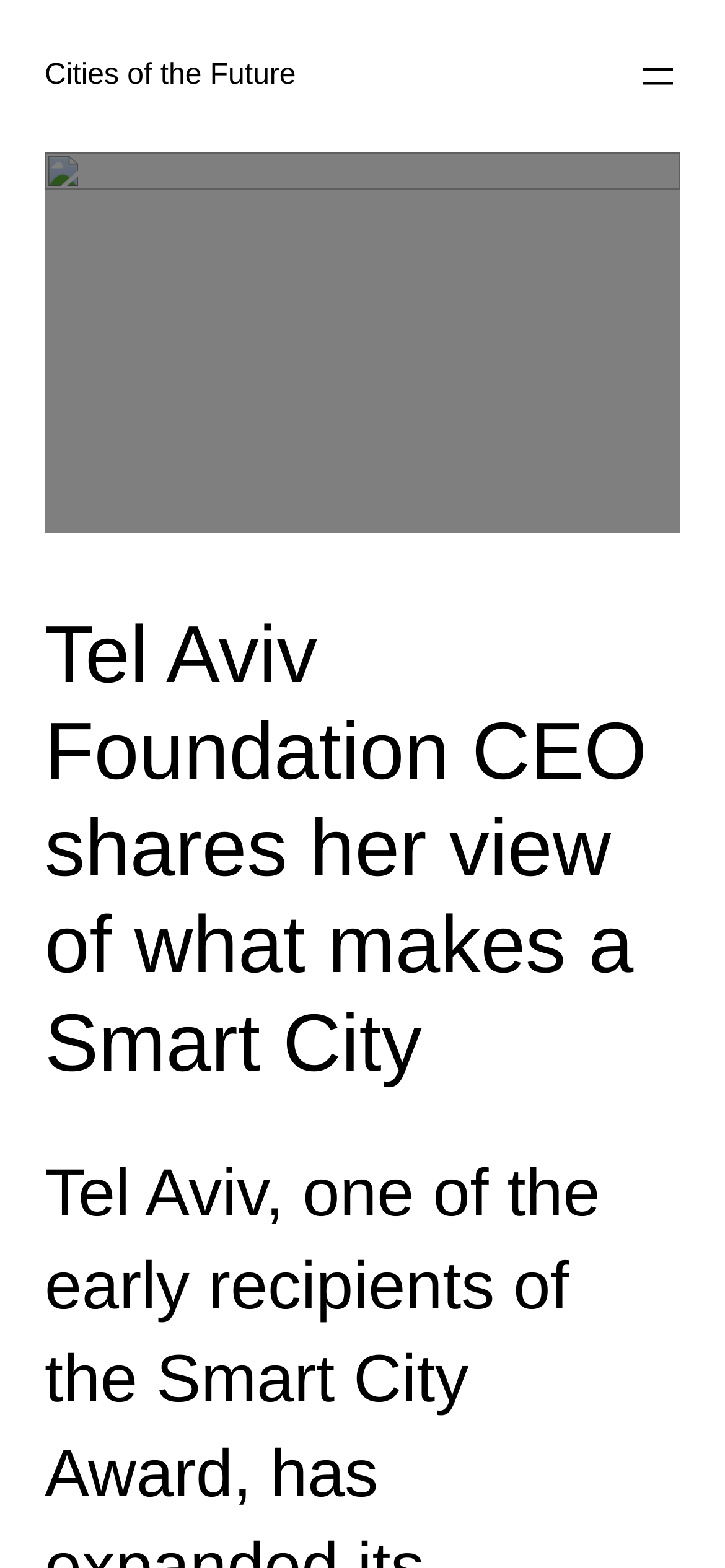Locate the bounding box coordinates for the element described below: "aria-label="Open menu"". The coordinates must be four float values between 0 and 1, formatted as [left, top, right, bottom].

[0.877, 0.034, 0.938, 0.063]